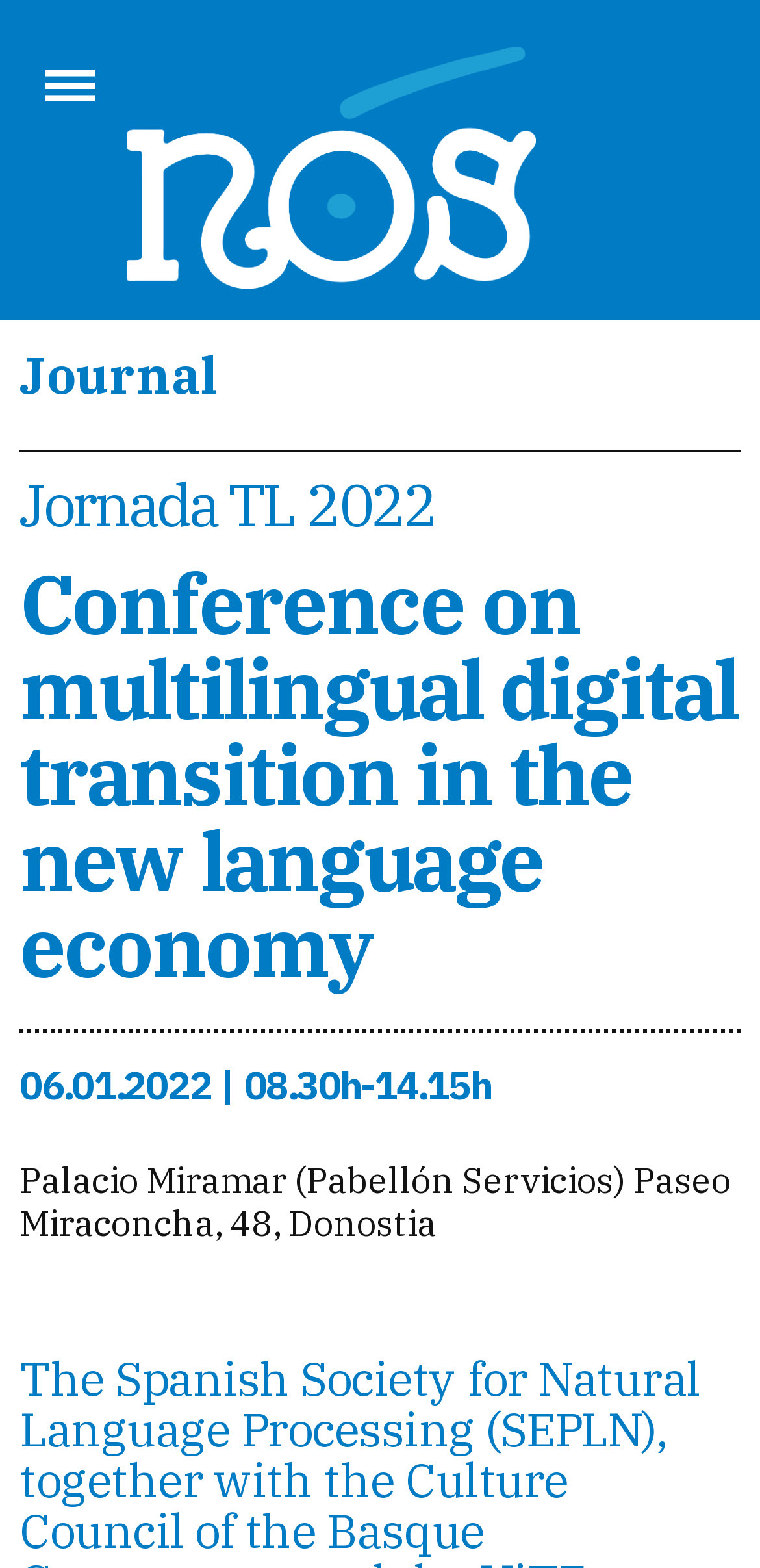Using the format (top-left x, top-left y, bottom-right x, bottom-right y), provide the bounding box coordinates for the described UI element. All values should be floating point numbers between 0 and 1: Journal

[0.026, 0.217, 0.287, 0.26]